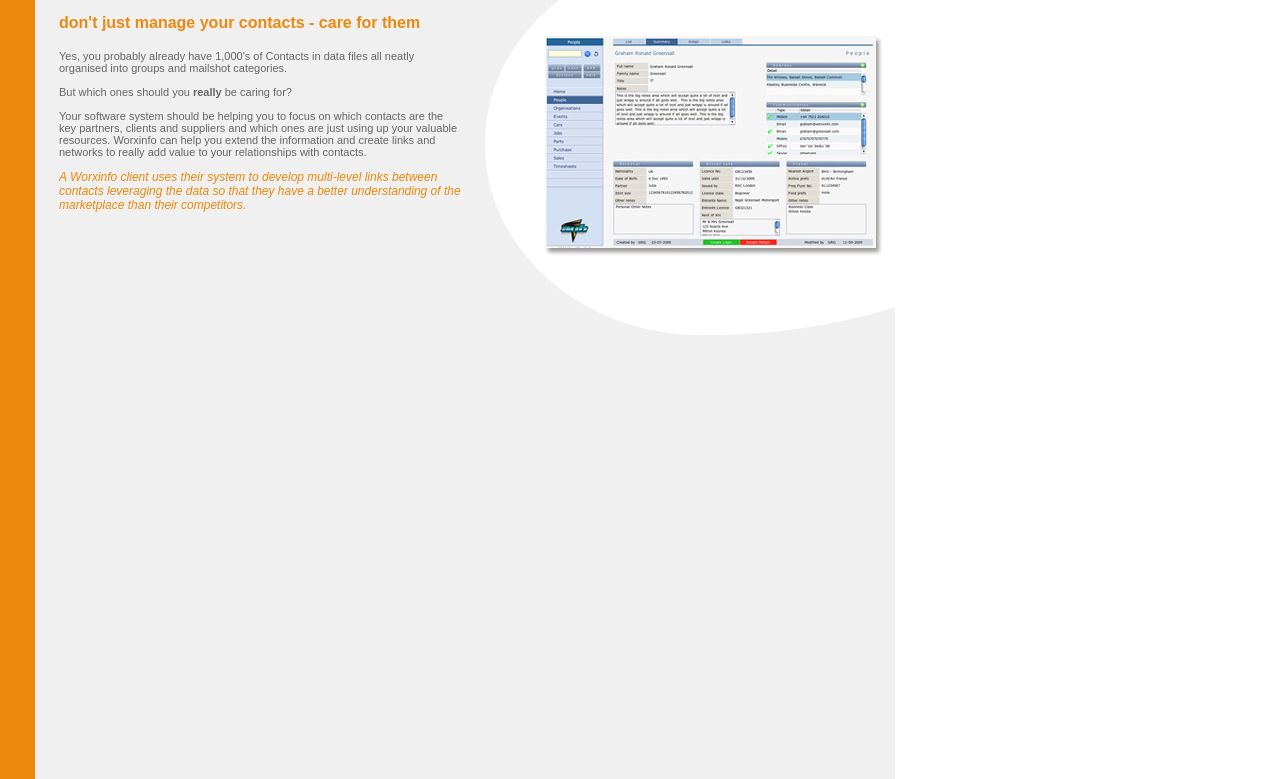Respond with a single word or phrase to the following question: What is the topic of the webpage content?

Contact relationships